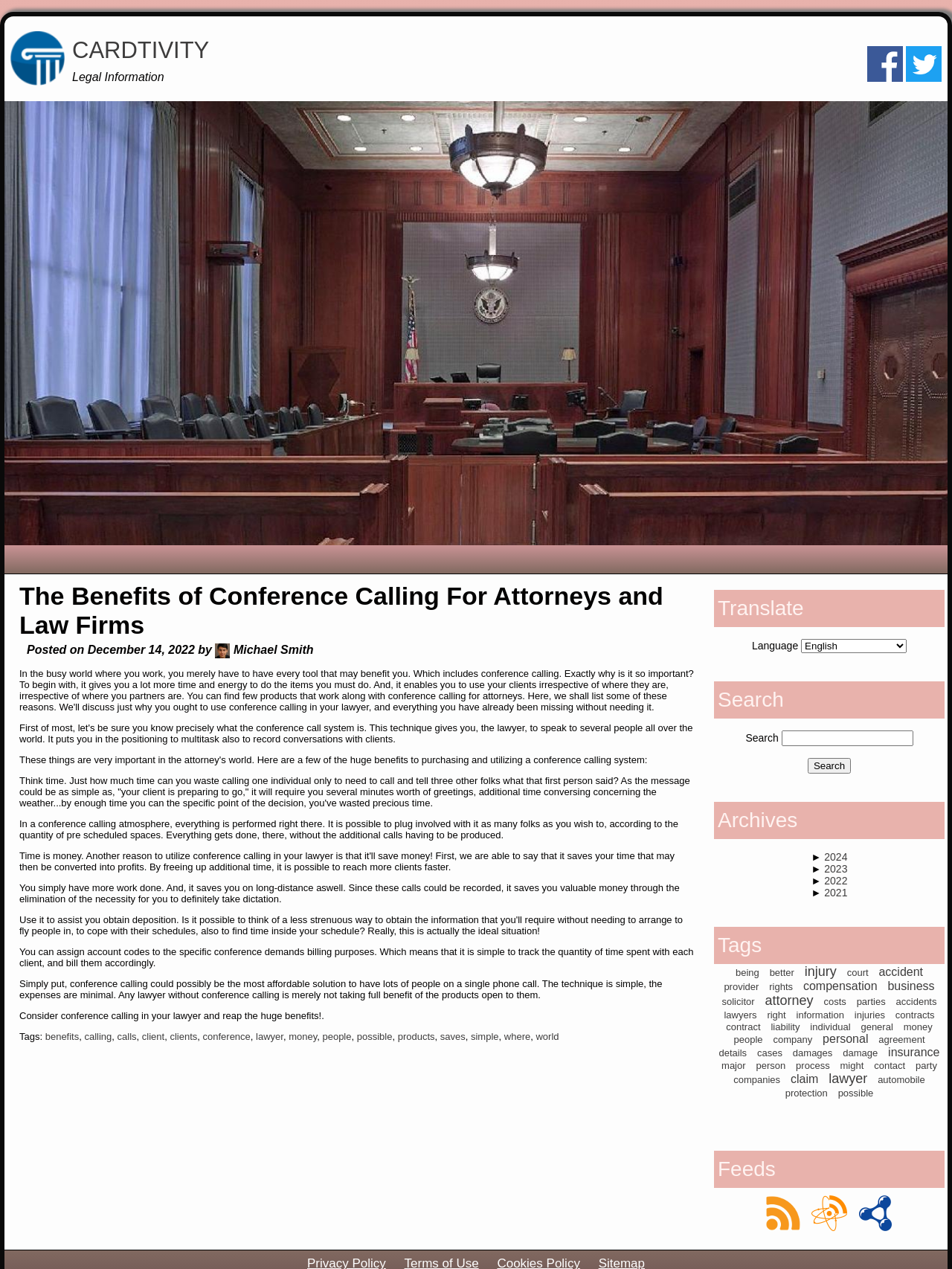Based on the element description "Drug Charges", predict the bounding box coordinates of the UI element.

None